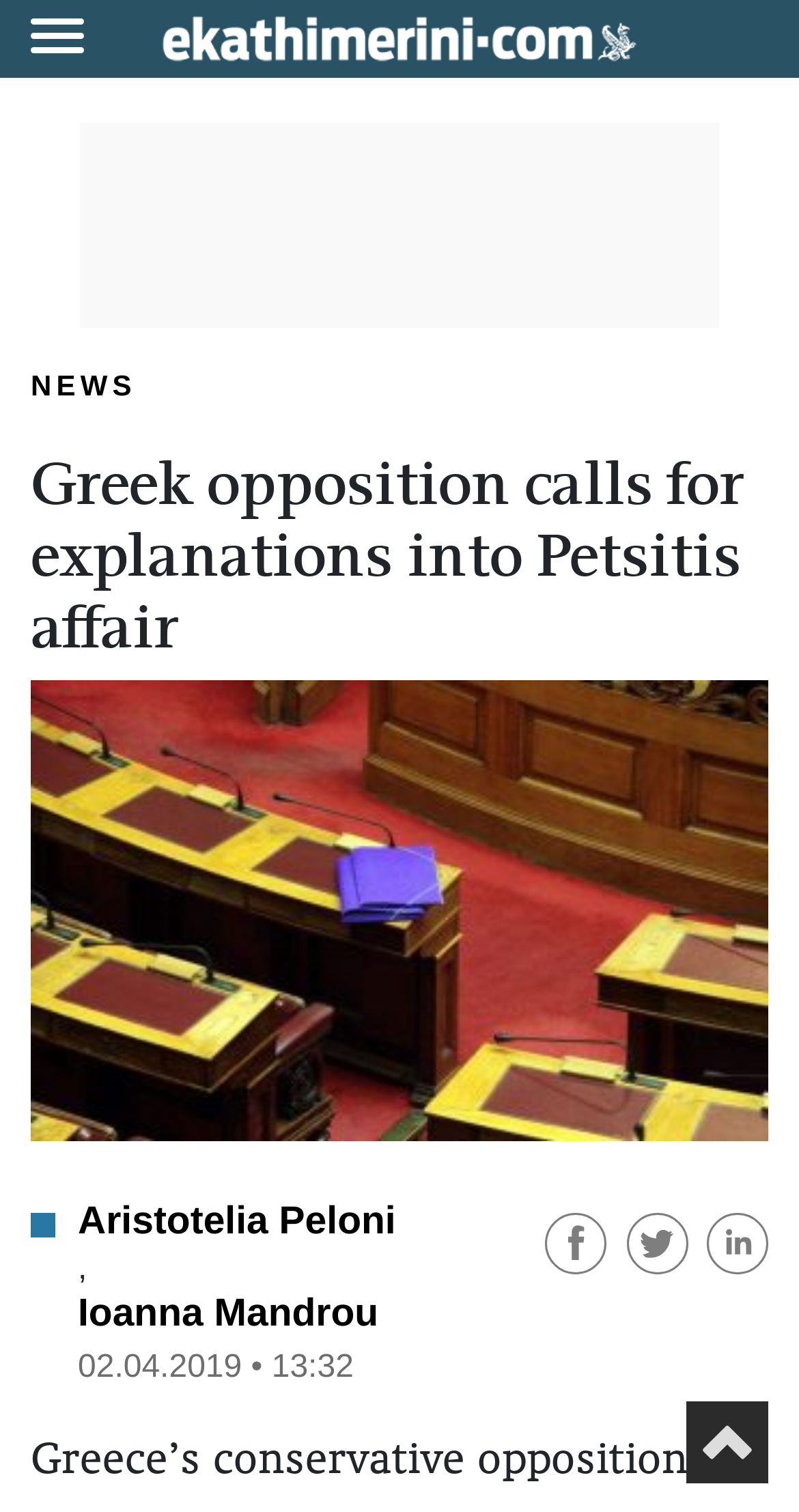Please find and report the bounding box coordinates of the element to click in order to perform the following action: "check the blog". The coordinates should be expressed as four float numbers between 0 and 1, in the format [left, top, right, bottom].

None